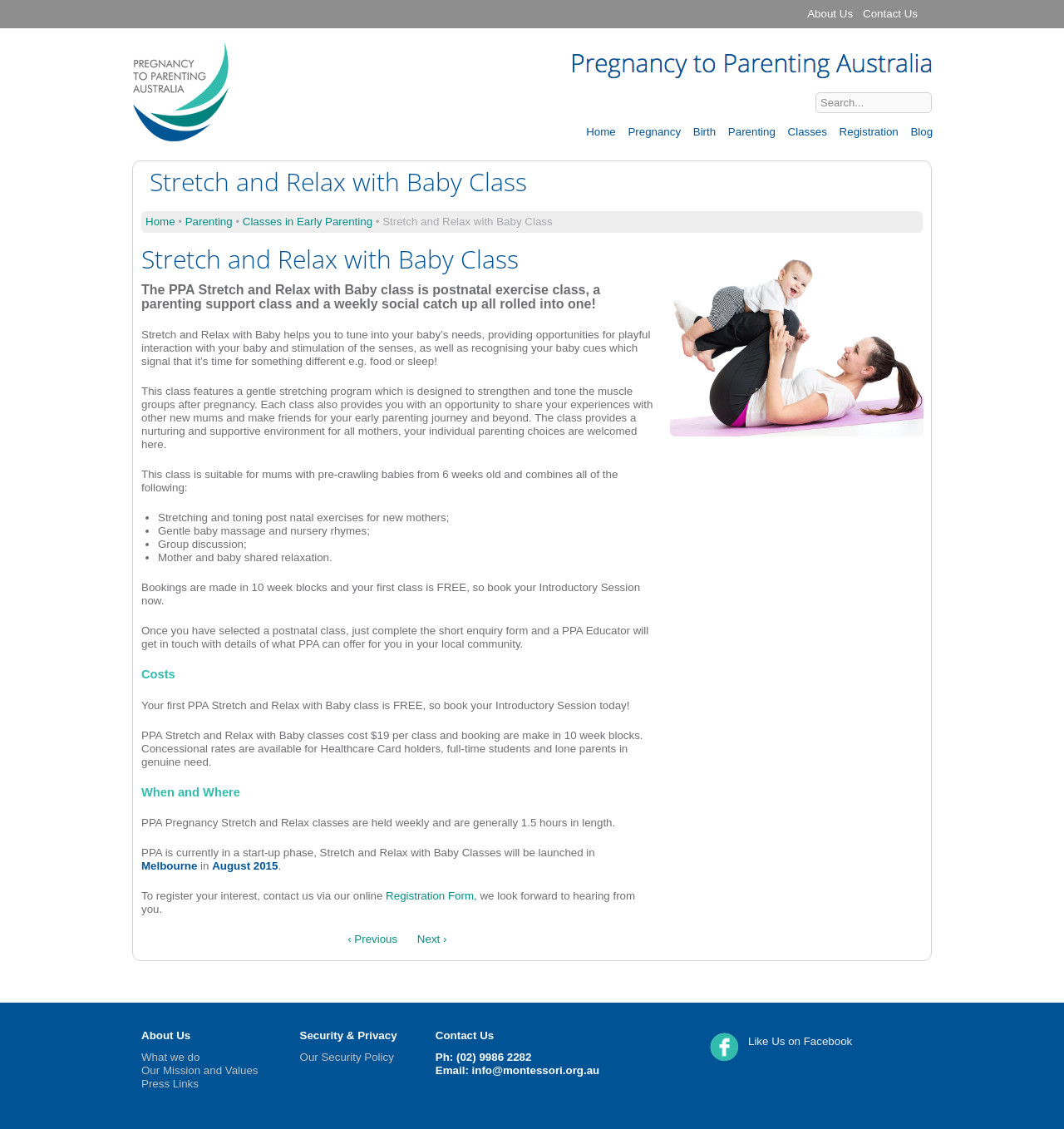What is the cost of the PPA Stretch and Relax with Baby class? Please answer the question using a single word or phrase based on the image.

$19 per class